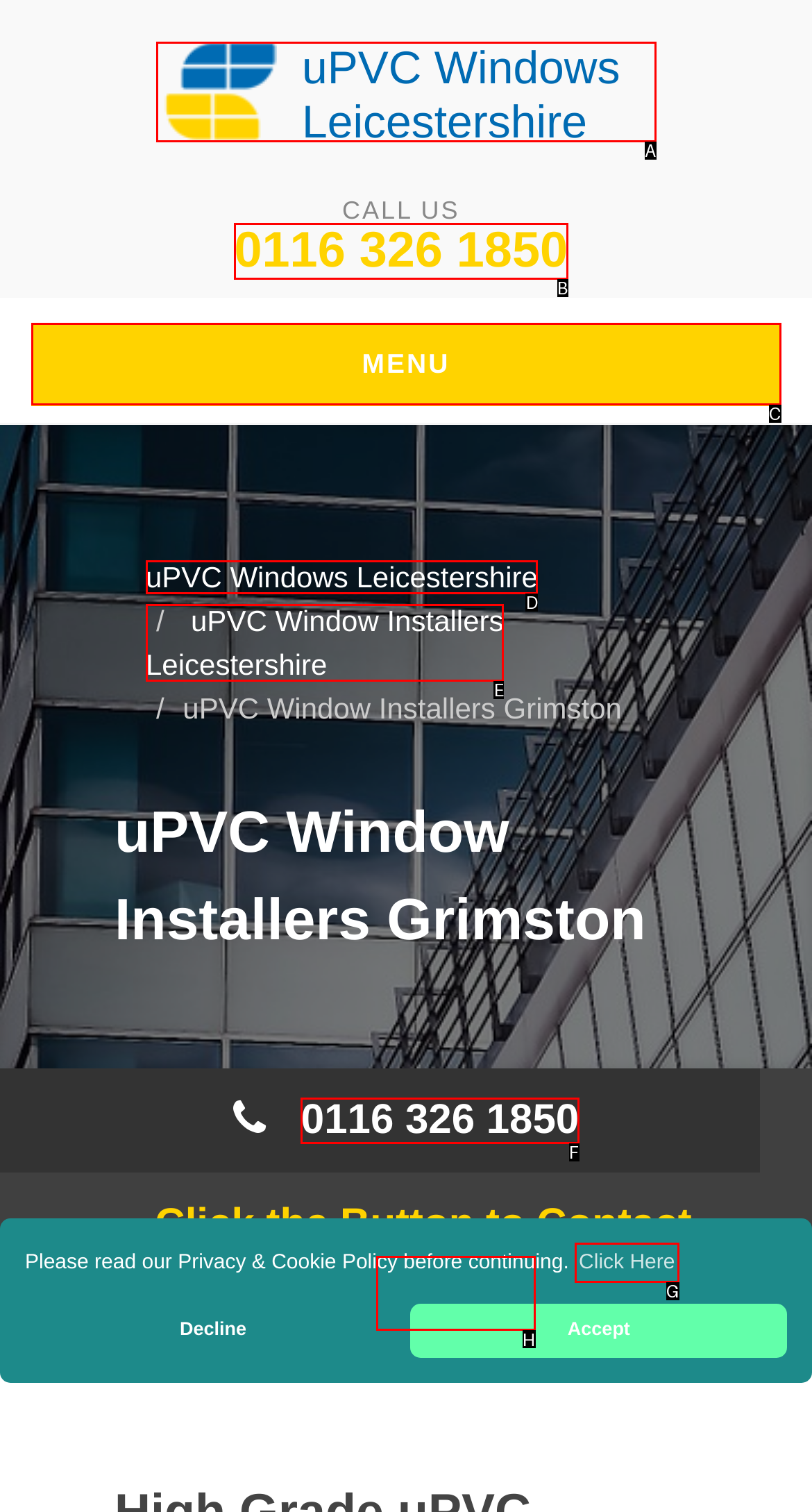Identify which HTML element should be clicked to fulfill this instruction: Click the link to contact us Reply with the correct option's letter.

H